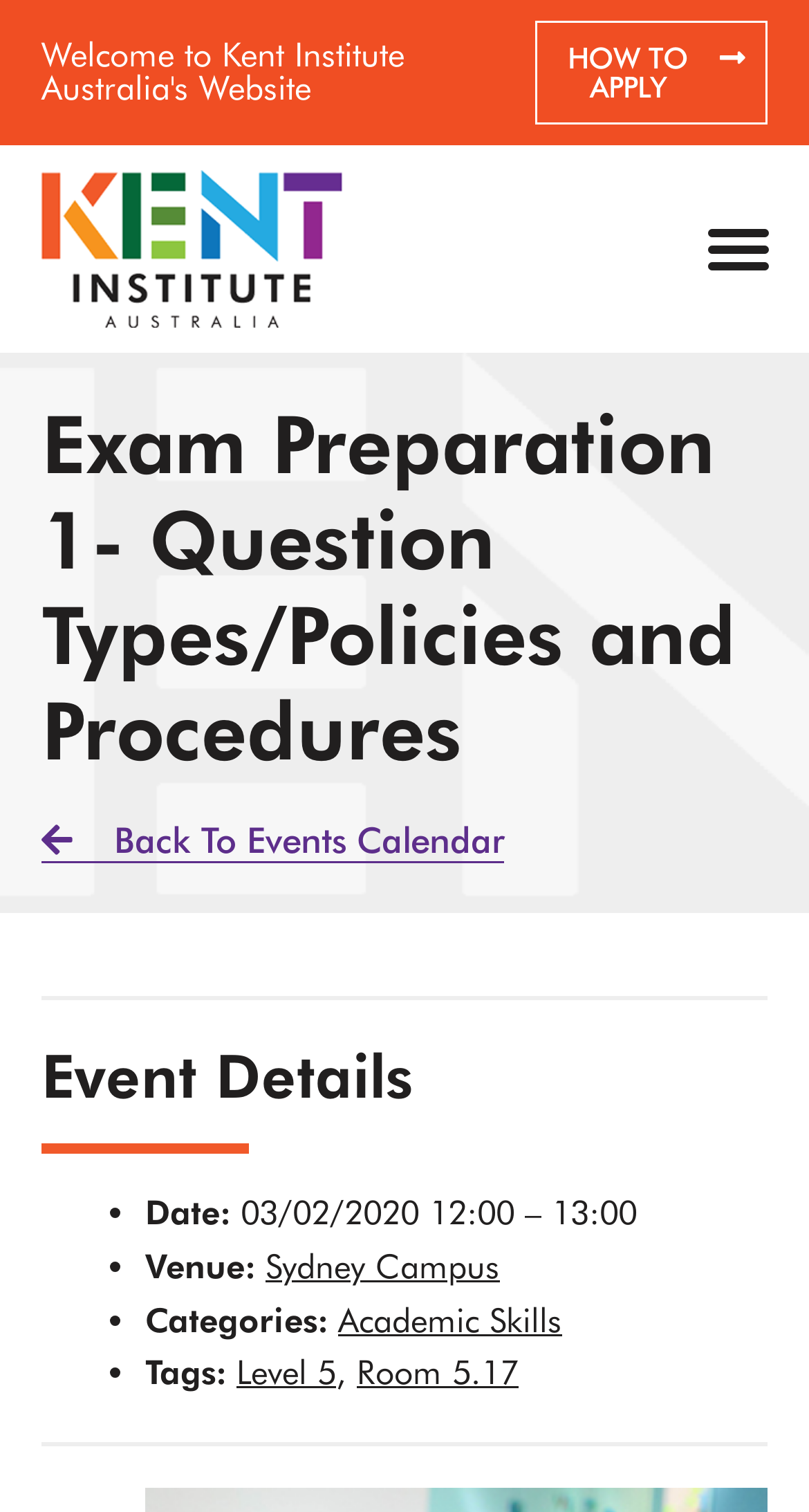Using the information in the image, give a detailed answer to the following question: What is the date of the event?

I found the date of the event by looking at the static text element with the text '03/02/2020 12:00' which is located under the 'Event Details' section.